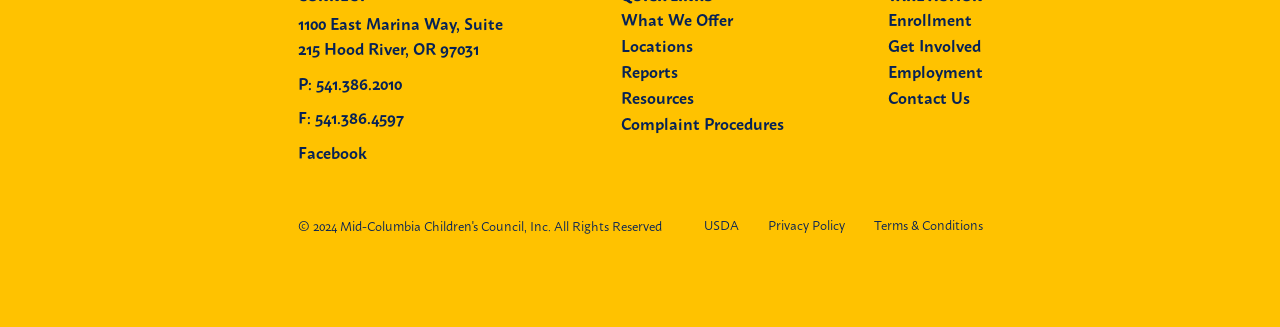Please identify the bounding box coordinates of the element I need to click to follow this instruction: "View USDA page".

[0.55, 0.665, 0.577, 0.714]